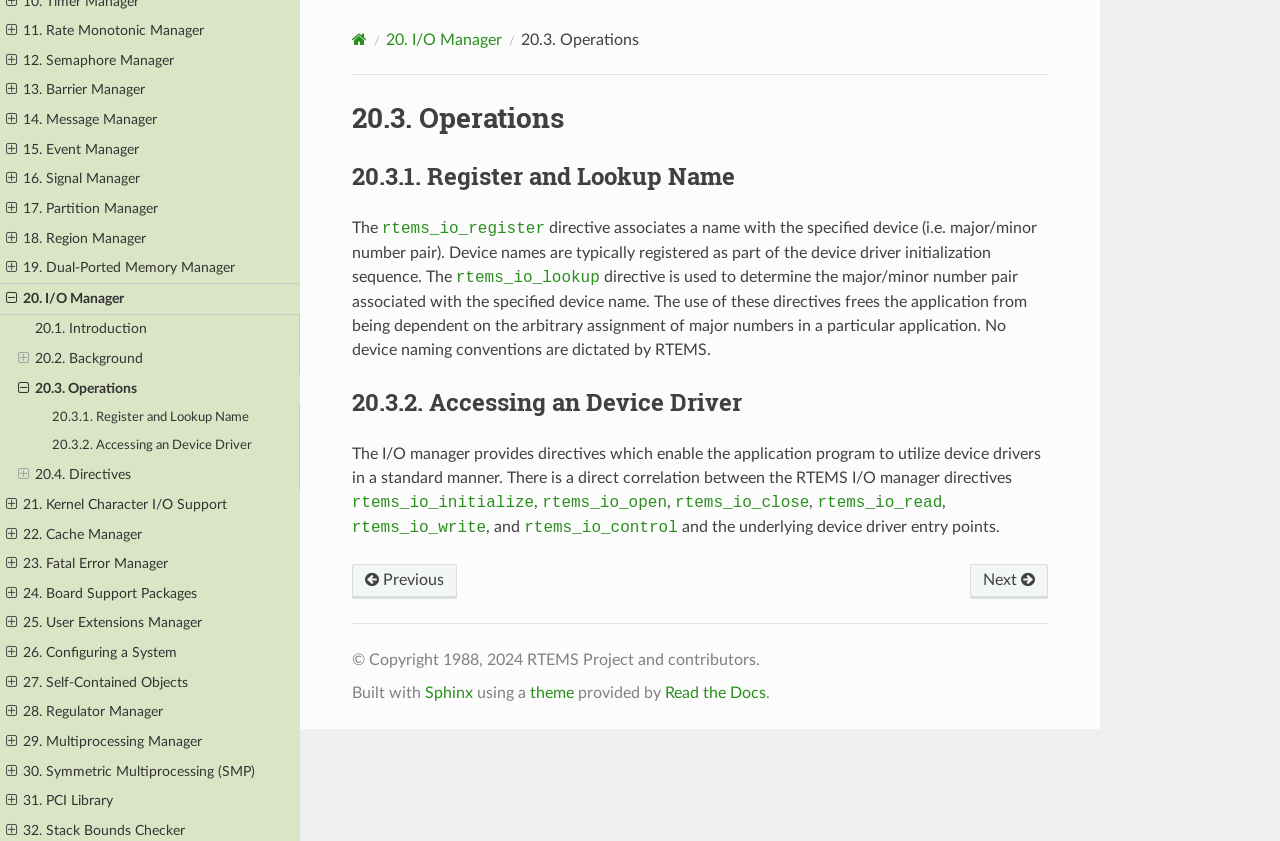Locate the bounding box coordinates of the area where you should click to accomplish the instruction: "Click on 20.4. Directives".

[0.0, 0.548, 0.234, 0.583]